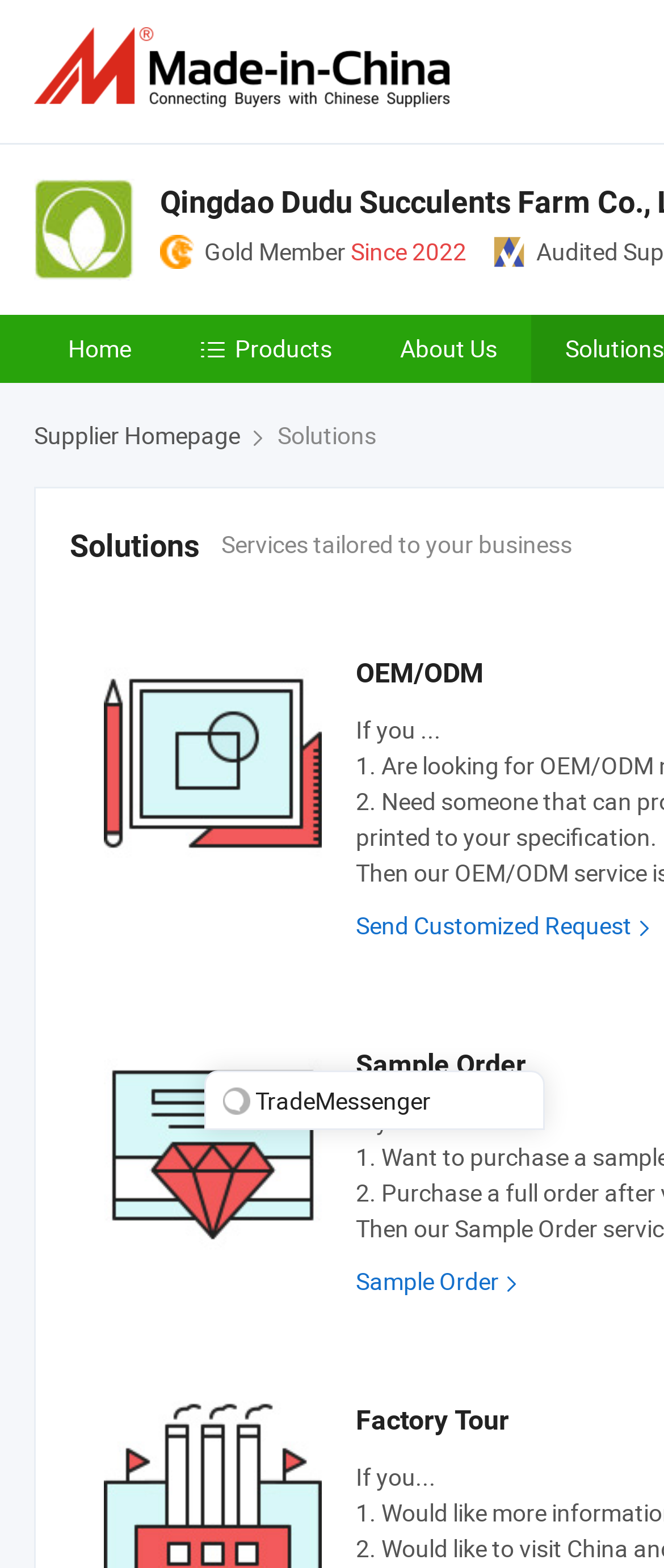Find the bounding box coordinates of the element to click in order to complete this instruction: "contact us through the link". The bounding box coordinates must be four float numbers between 0 and 1, denoted as [left, top, right, bottom].

None